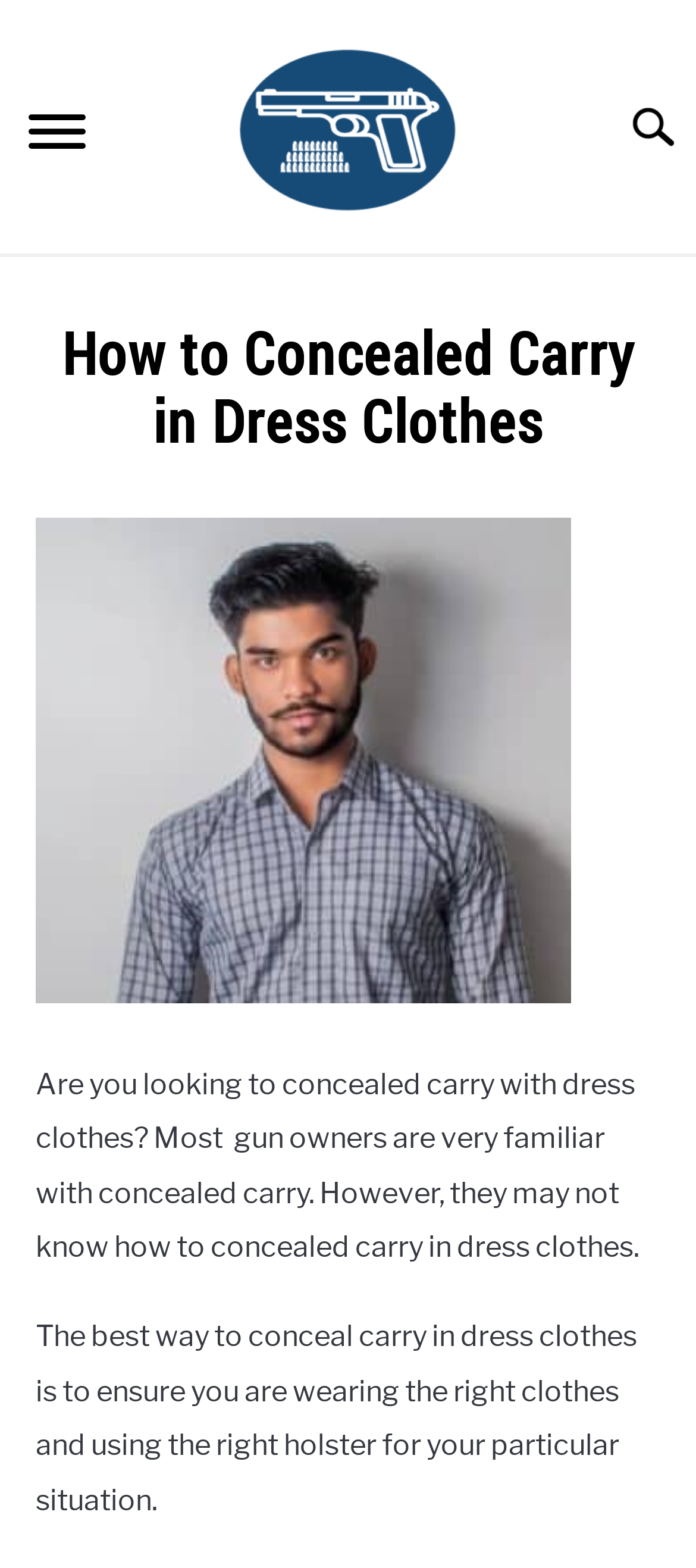Please determine the bounding box coordinates for the UI element described here. Use the format (top-left x, top-left y, bottom-right x, bottom-right y) with values bounded between 0 and 1: MENU

[0.0, 0.055, 0.164, 0.119]